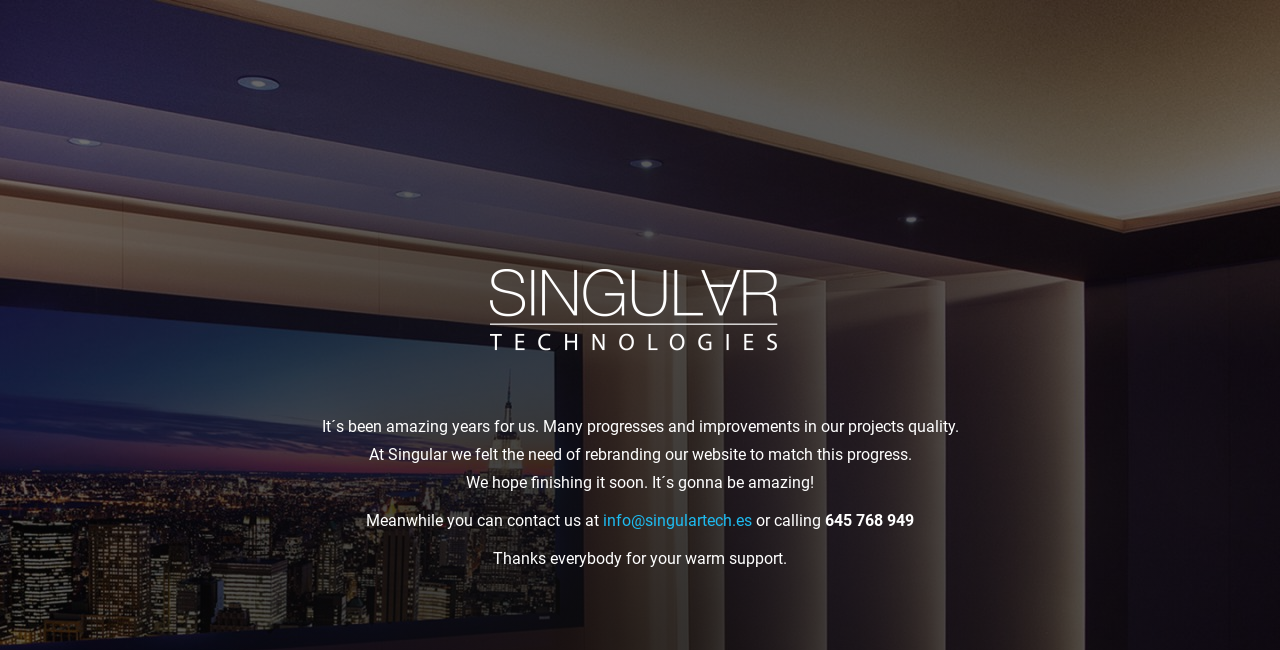What is the company's email address?
Using the visual information, reply with a single word or short phrase.

info@singulartech.es